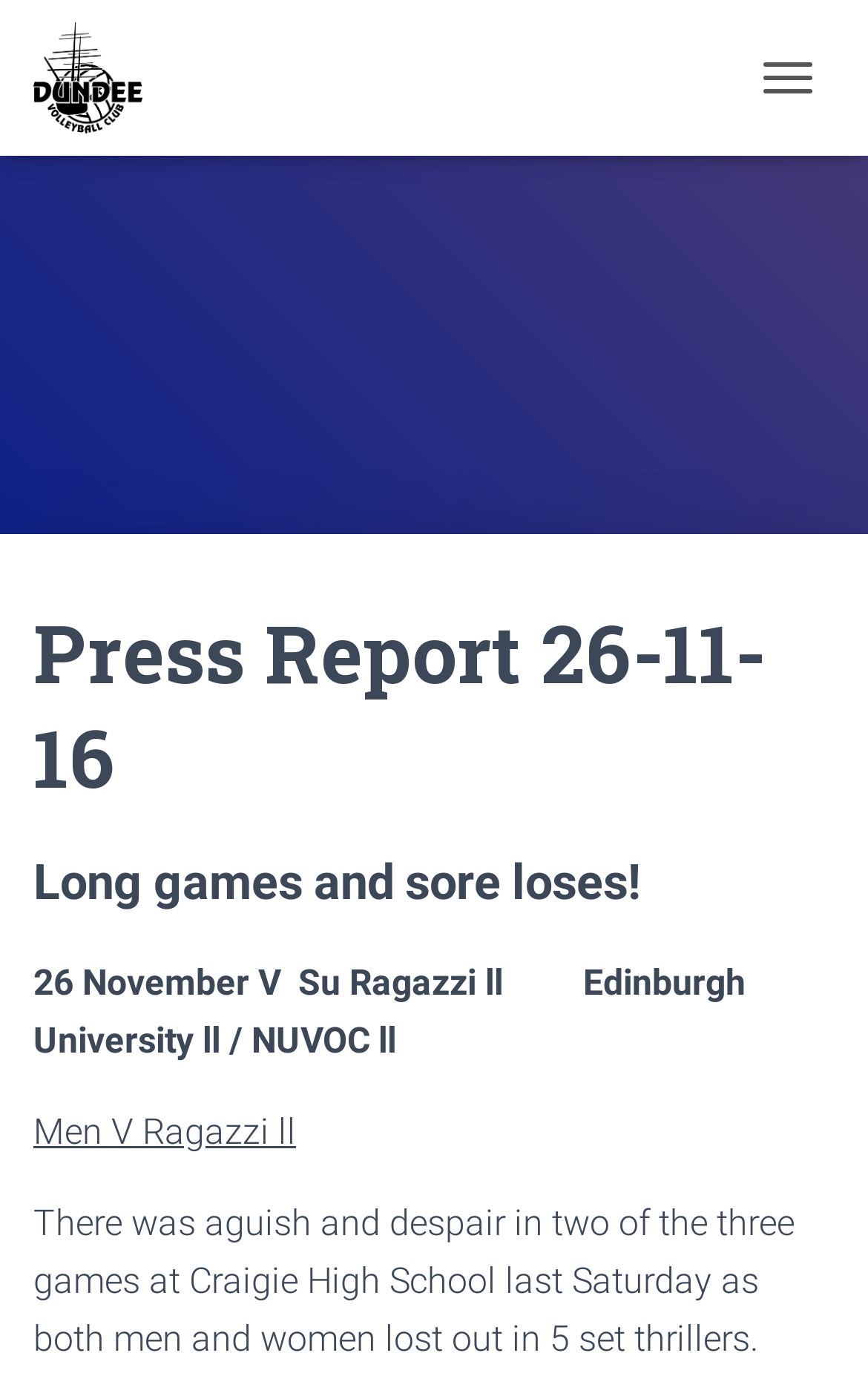Answer the following in one word or a short phrase: 
How many headings are on the webpage?

2